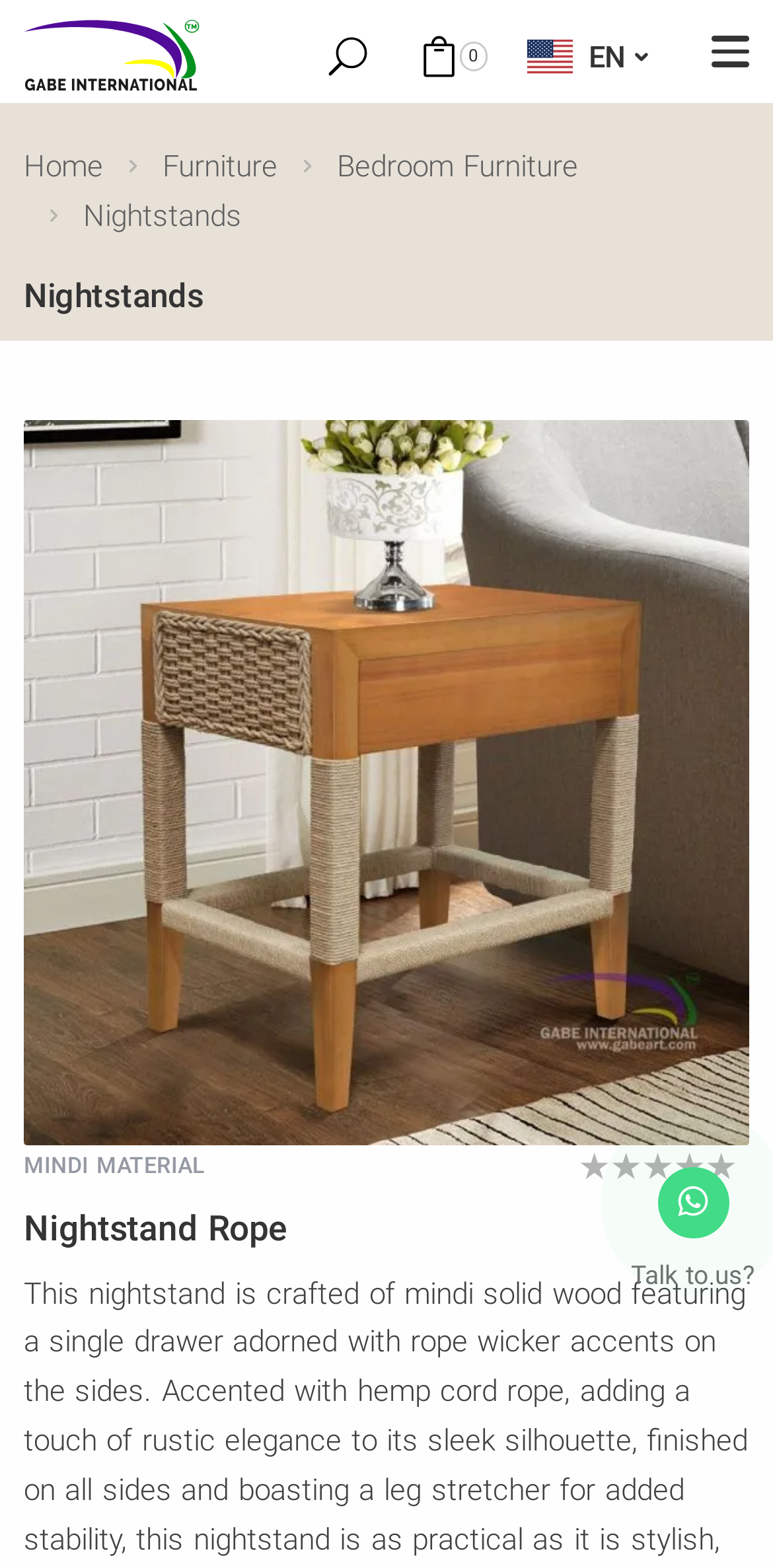Find the bounding box coordinates of the element I should click to carry out the following instruction: "Click on the Gabe International Furniture Manufacturer link".

[0.031, 0.026, 0.259, 0.043]